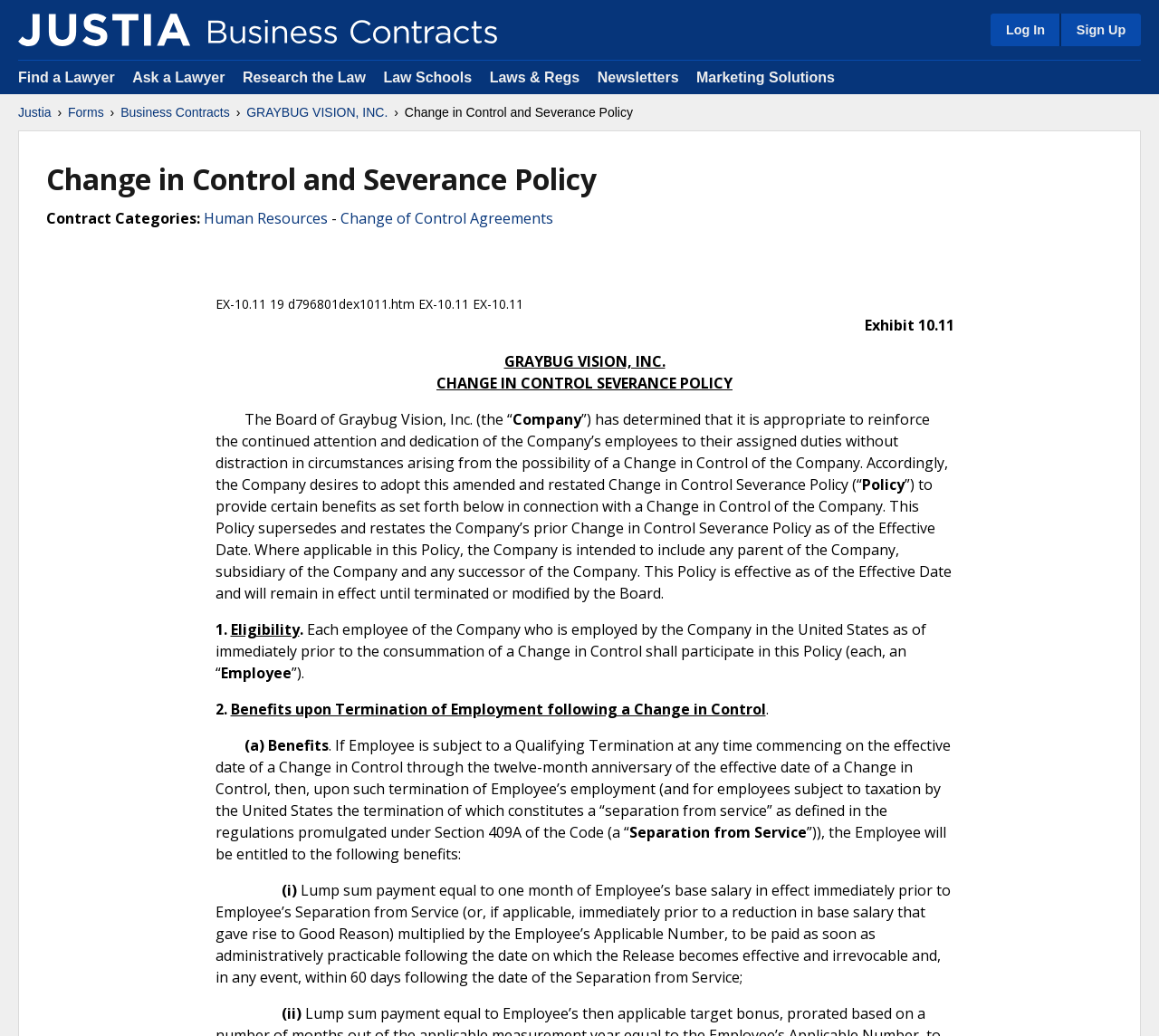What is the purpose of the Change in Control Severance Policy?
Give a single word or phrase as your answer by examining the image.

To provide benefits to employees